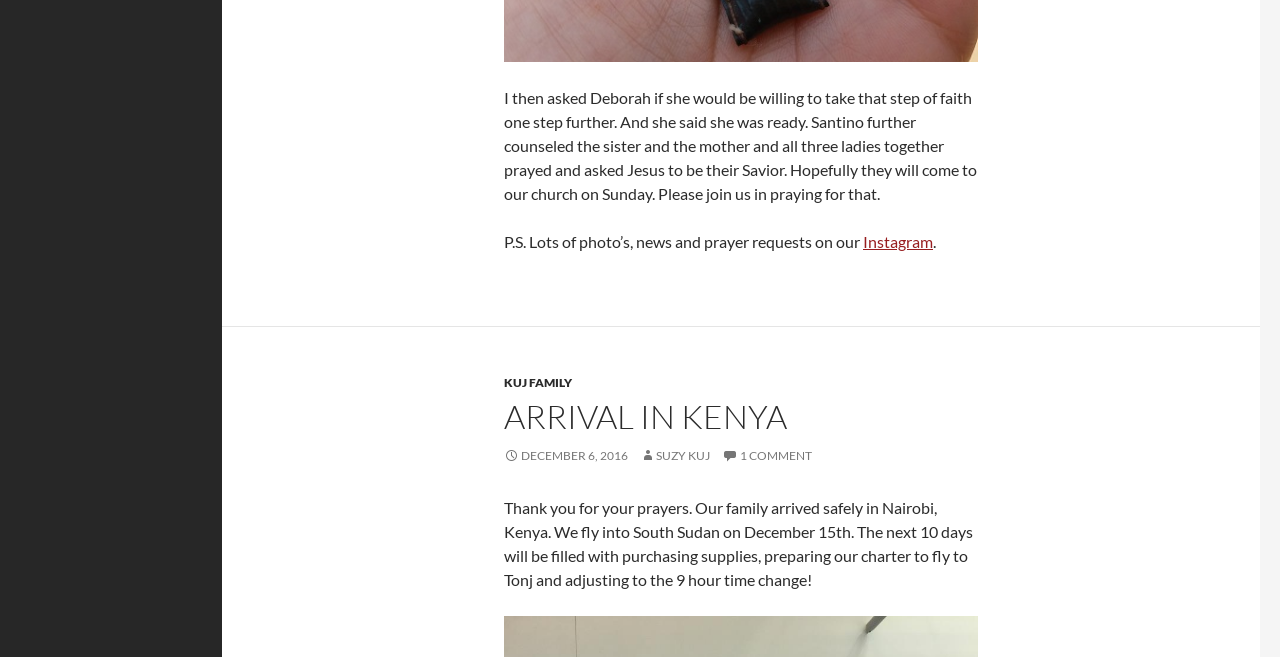Kindly respond to the following question with a single word or a brief phrase: 
Where did the family arrive safely?

Nairobi, Kenya